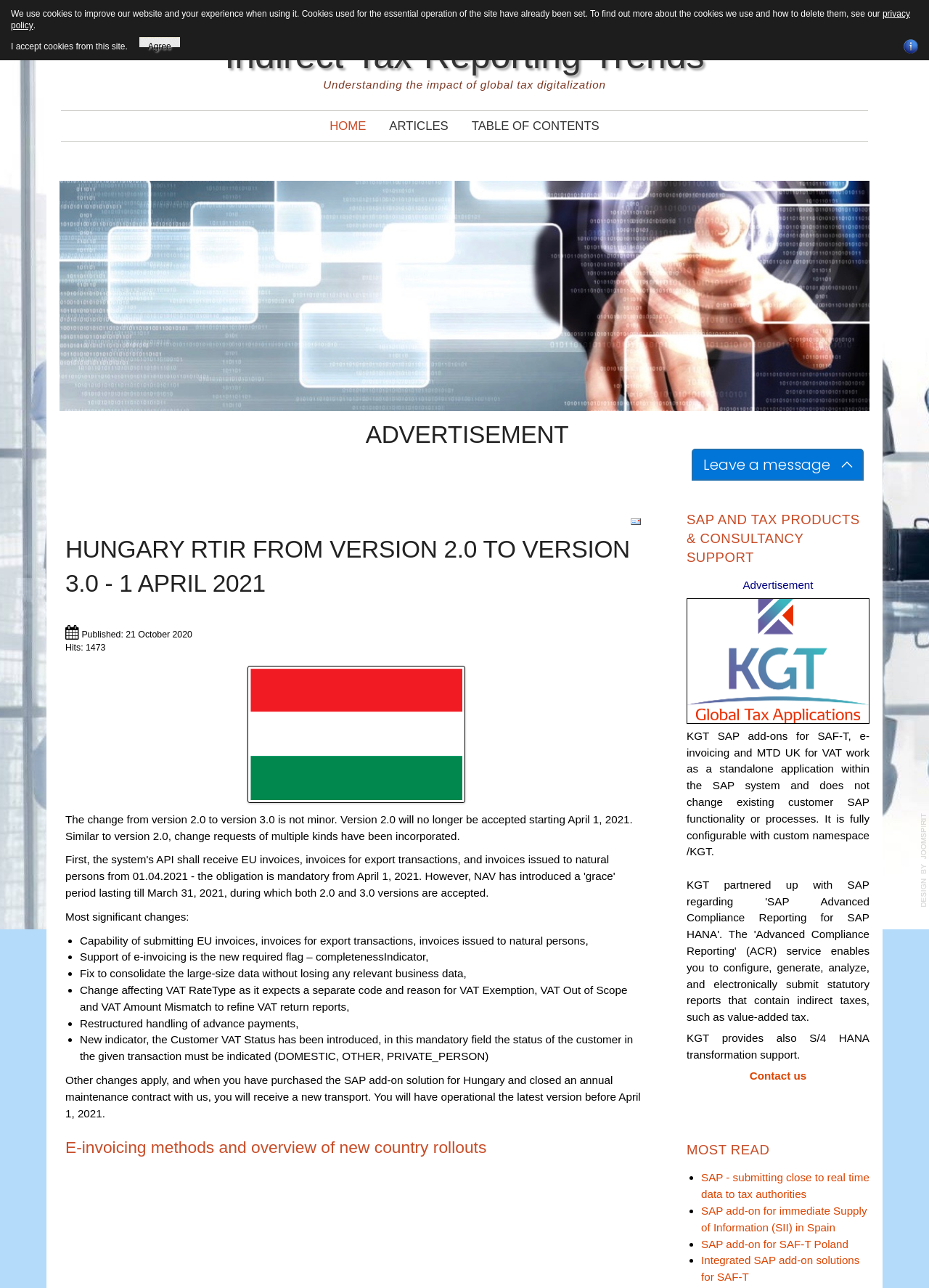Given the element description: "SAP add-on for SAF-T Poland", predict the bounding box coordinates of this UI element. The coordinates must be four float numbers between 0 and 1, given as [left, top, right, bottom].

[0.755, 0.961, 0.913, 0.97]